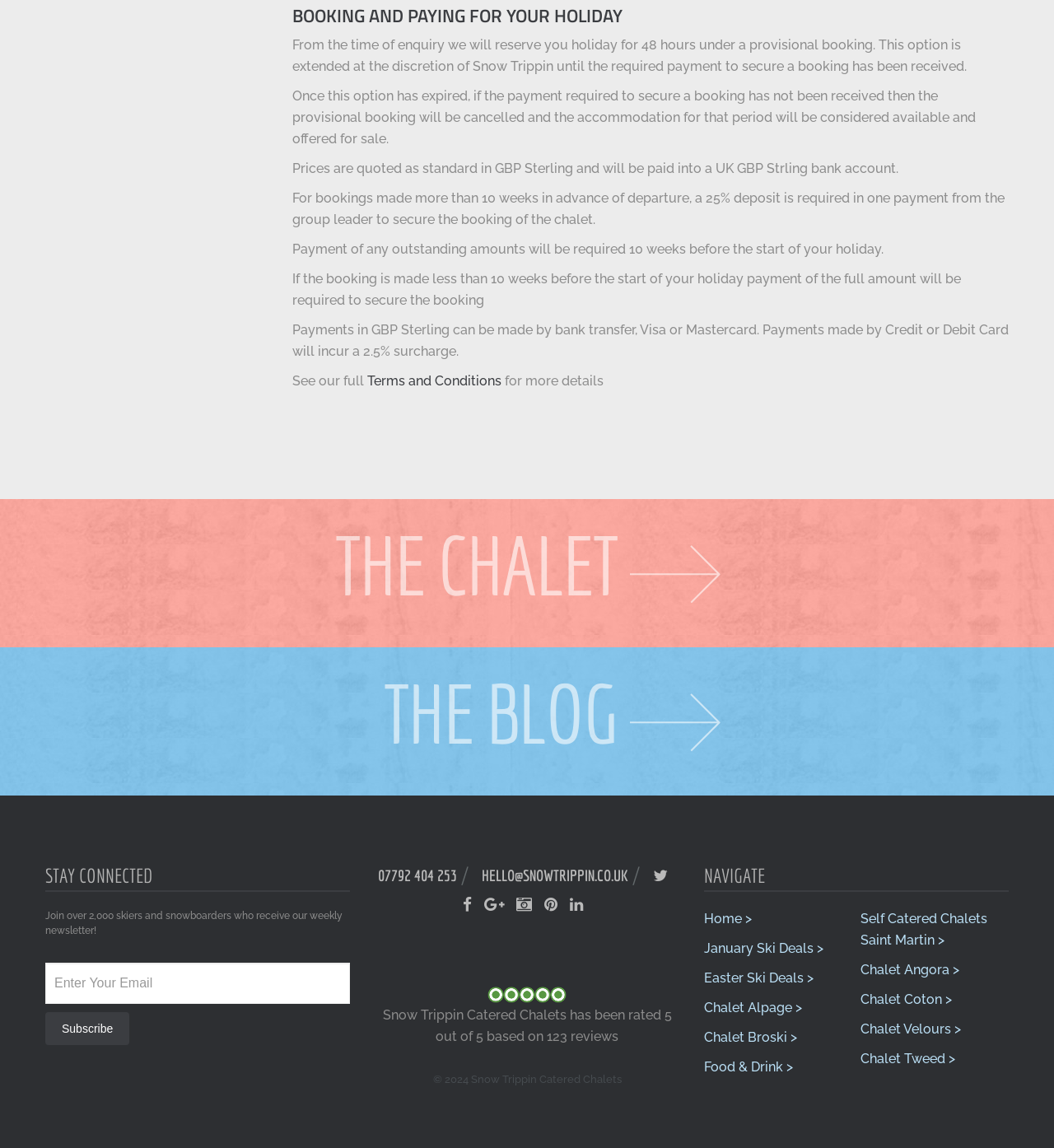What is the name of the chalet mentioned in the link below the heading 'THE CHALET'?
Please provide a single word or phrase in response based on the screenshot.

Saint-Martin-De-Belleville